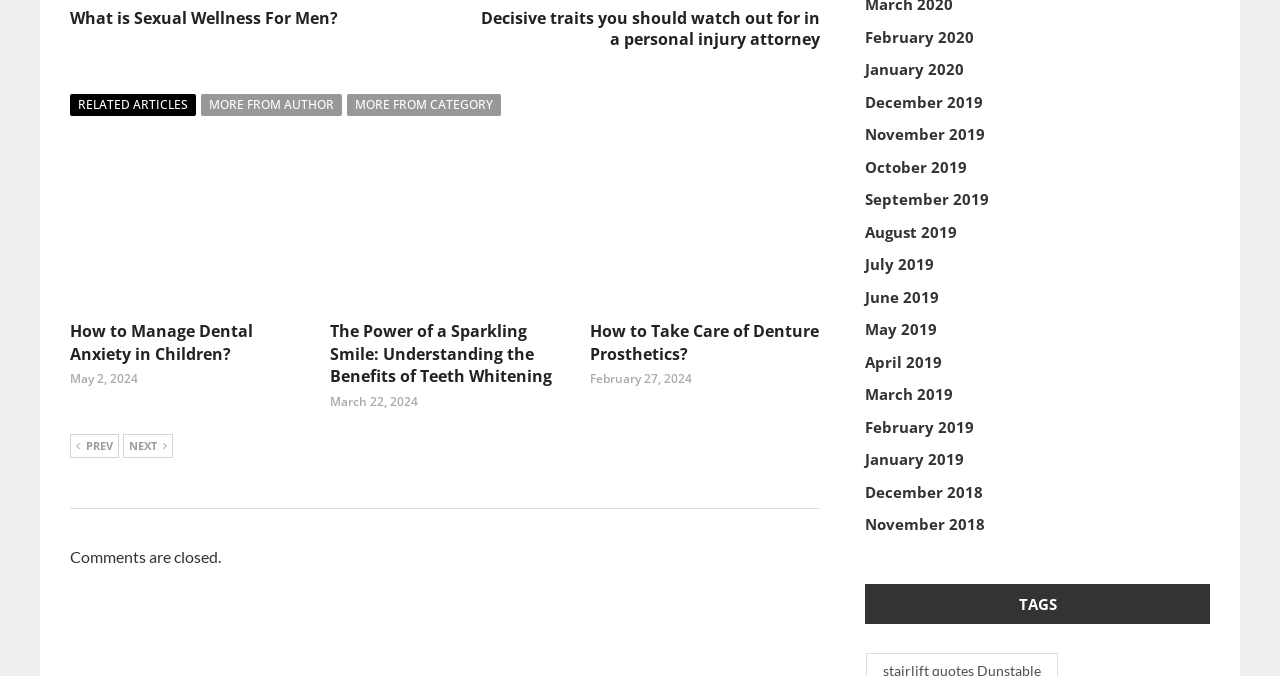Please specify the bounding box coordinates of the clickable region to carry out the following instruction: "Explore articles from February 2020". The coordinates should be four float numbers between 0 and 1, in the format [left, top, right, bottom].

[0.676, 0.039, 0.761, 0.069]